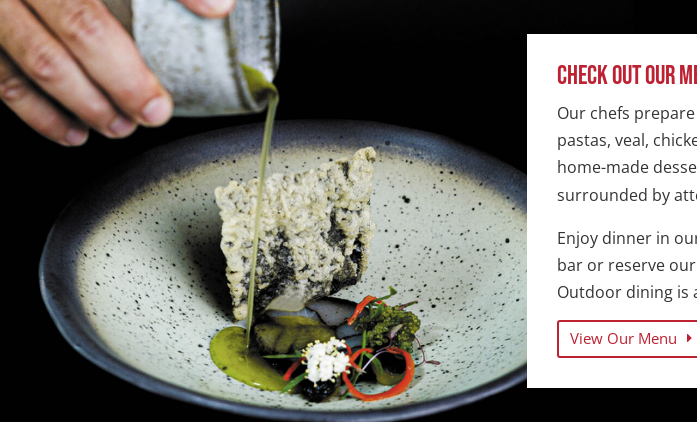Provide a comprehensive description of the image.

The image features a beautifully presented dish, showcasing an artistic culinary creation. In the foreground, a hand gracefully pours a vibrant green sauce over a textured piece of food, resembling a fried or baked element, which sits atop an elegantly arranged plate. Surrounding this centerpiece are an assortment of colorful garnishes, including fresh herbs, finely sliced red peppers, and delicate dollops of creamy substance, adding visual appeal and suggesting a complex flavor profile.

To the right of the image, there is a prominent call to action inviting viewers to "Check Out Our Menu," highlighting the restaurant's offerings of Italian specialties that include delectable pastas, veal, chicken, seafood, steak, and homemade desserts. This section emphasizes a relaxed dining atmosphere with attentive service and the option for outdoor dining. The tantalizing presentation encourages patrons to explore the menu further and consider making a reservation for a unique dining experience.